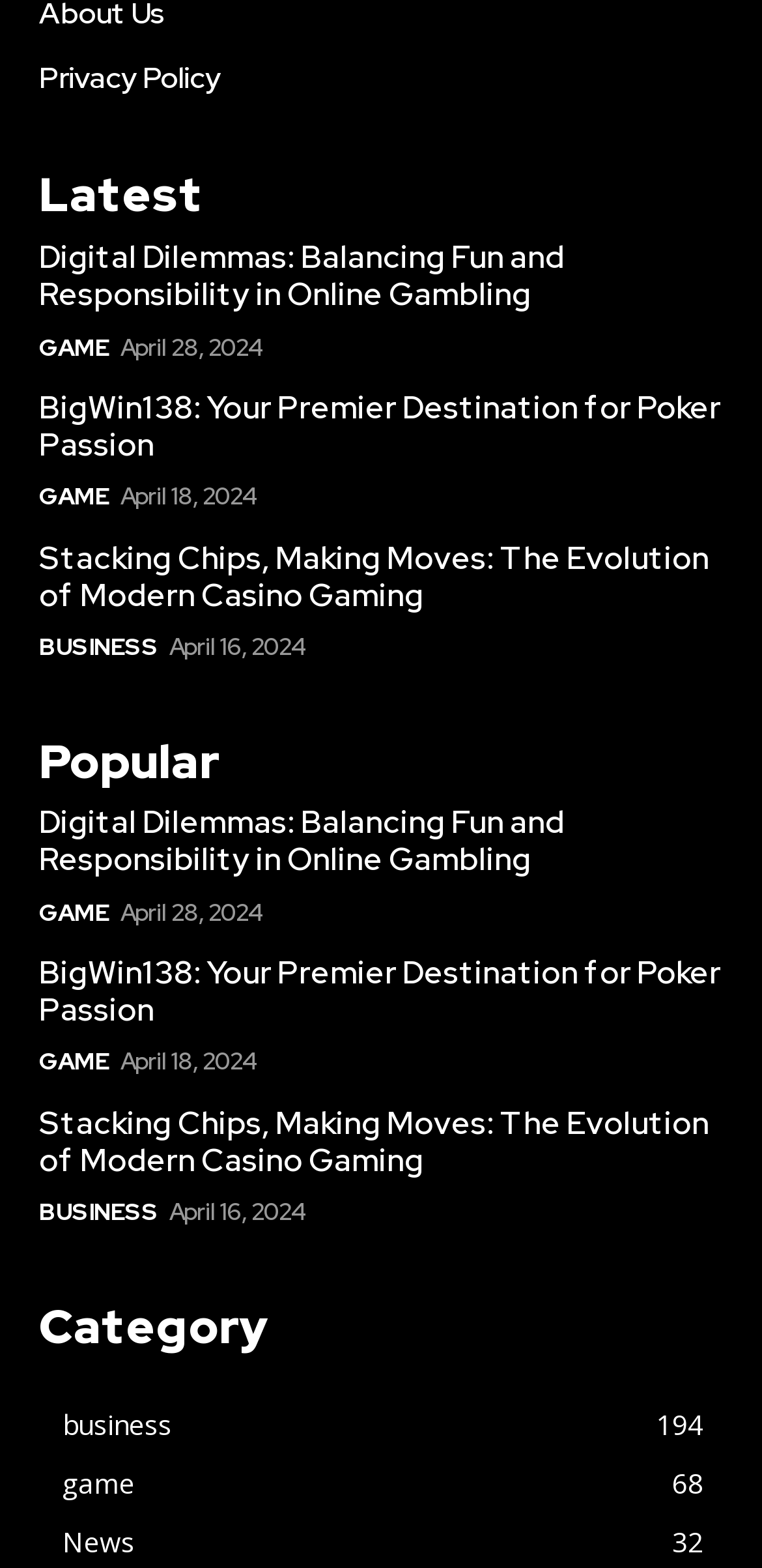Please identify the bounding box coordinates of the area that needs to be clicked to follow this instruction: "Visit the 'GAME' section".

[0.051, 0.21, 0.144, 0.233]